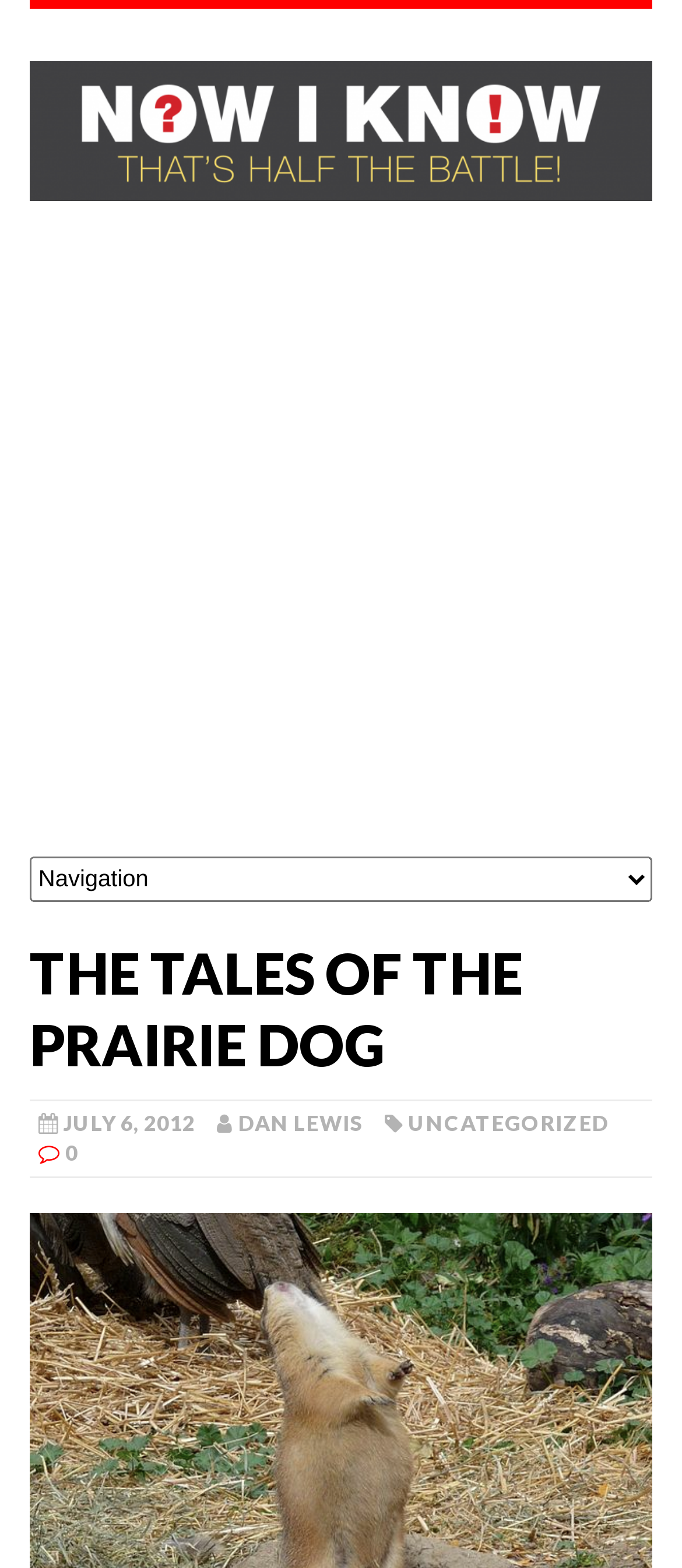Using the format (top-left x, top-left y, bottom-right x, bottom-right y), provide the bounding box coordinates for the described UI element. All values should be floating point numbers between 0 and 1: Mission DB

None